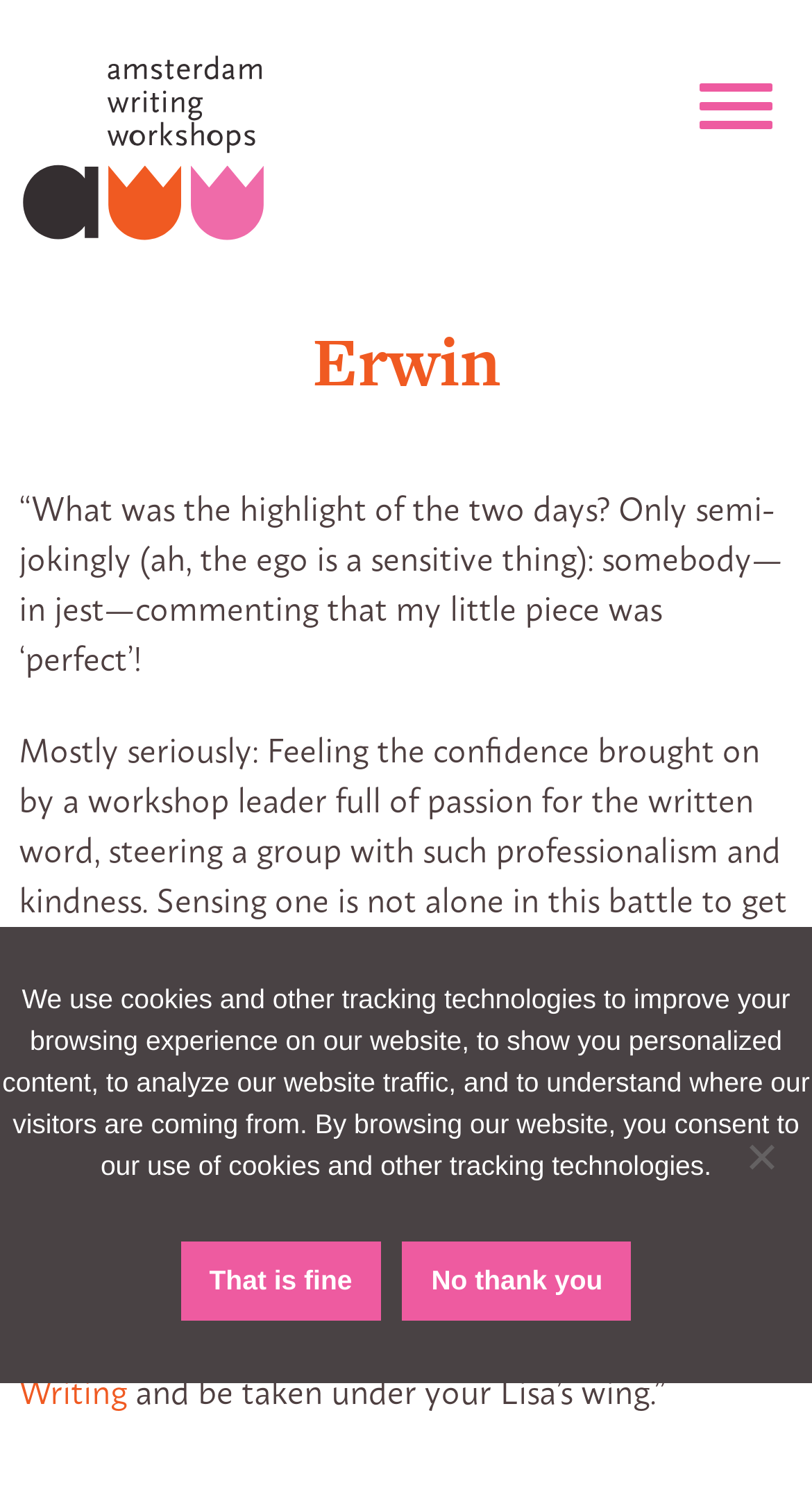Offer a meticulous caption that includes all visible features of the webpage.

The webpage is about Erwin, likely a writer or instructor, and their experience with the Amsterdam Writing Workshops. At the top left corner, there is a logo of Amsterdam Writing Workshops, which is an image linked to the workshop's website. 

Below the logo, there is a heading that displays the name "Erwin" in a prominent font. 

The main content of the webpage consists of three paragraphs of text, which appear to be a testimonial or review of the Amsterdam Writing Workshops. The text describes the writer's positive experience with the workshop, mentioning the confidence and professionalism of the workshop leader and the sense of community among the participants. 

At the bottom of the main content, there is a link to the Institute for Business Writing. 

In the bottom center of the page, there is a cookie notice dialog box that is not currently in focus. The dialog box informs users about the website's use of cookies and tracking technologies and provides options to consent or decline. The options include "That is fine" and "No thank you" buttons.